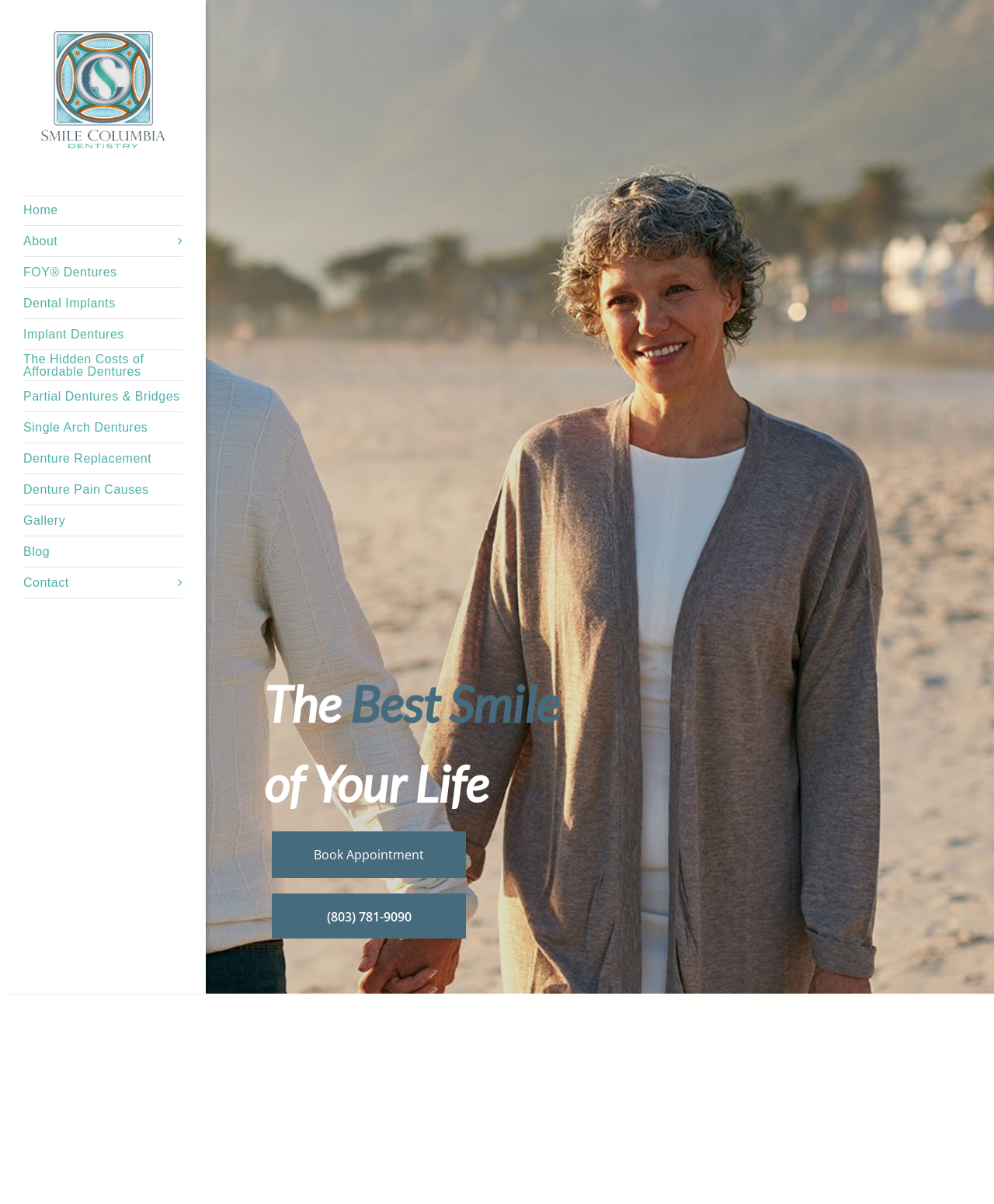Can you extract the primary headline text from the webpage?

Dentures Columbia, SC